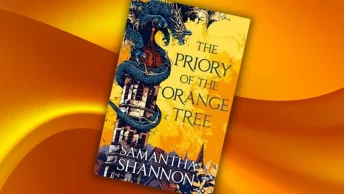What is coiling around the tower in the illustration?
Please provide a single word or phrase in response based on the screenshot.

a dragon